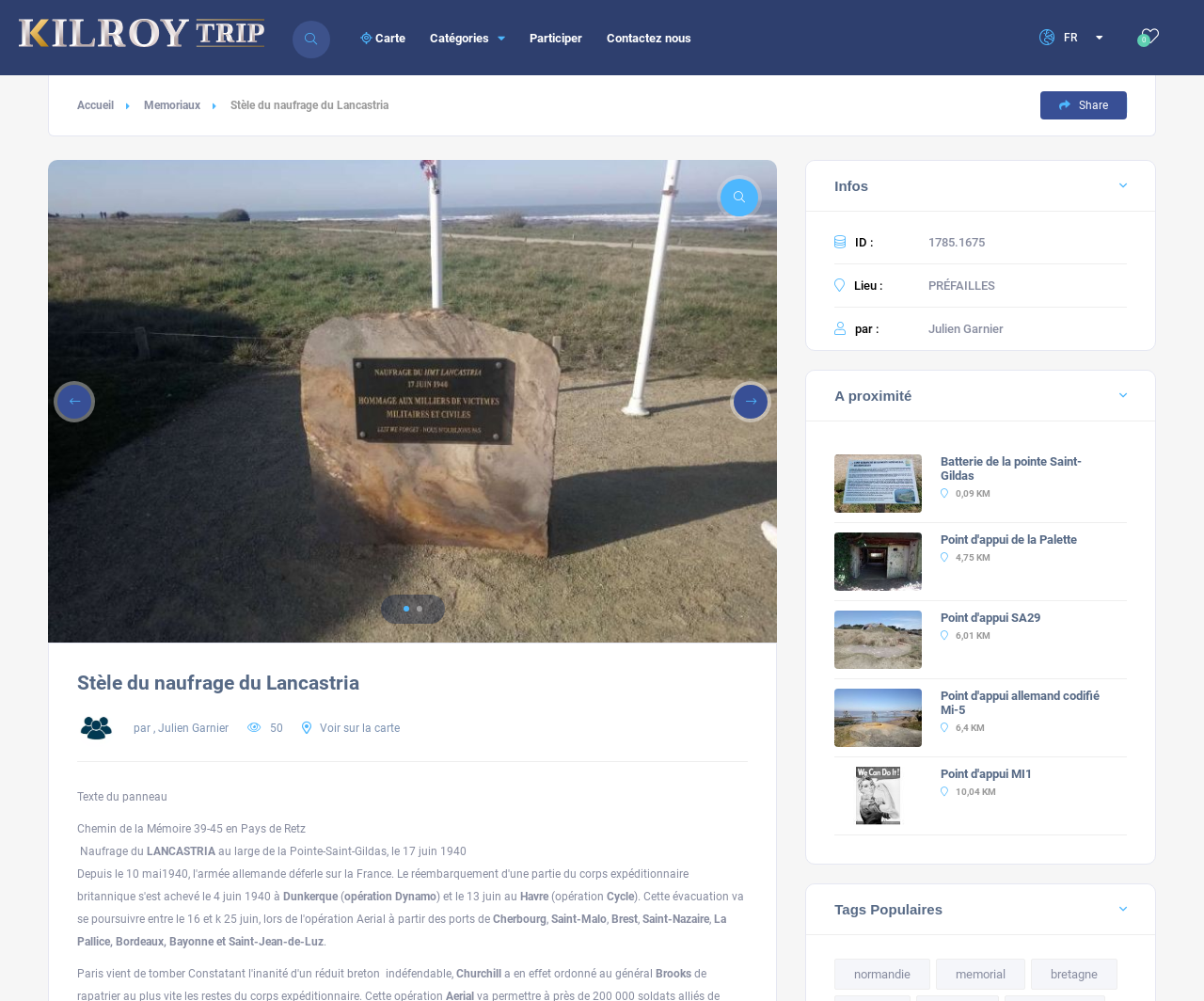Locate the UI element described by 1785.1675 in the provided webpage screenshot. Return the bounding box coordinates in the format (top-left x, top-left y, bottom-right x, bottom-right y), ensuring all values are between 0 and 1.

[0.771, 0.235, 0.818, 0.249]